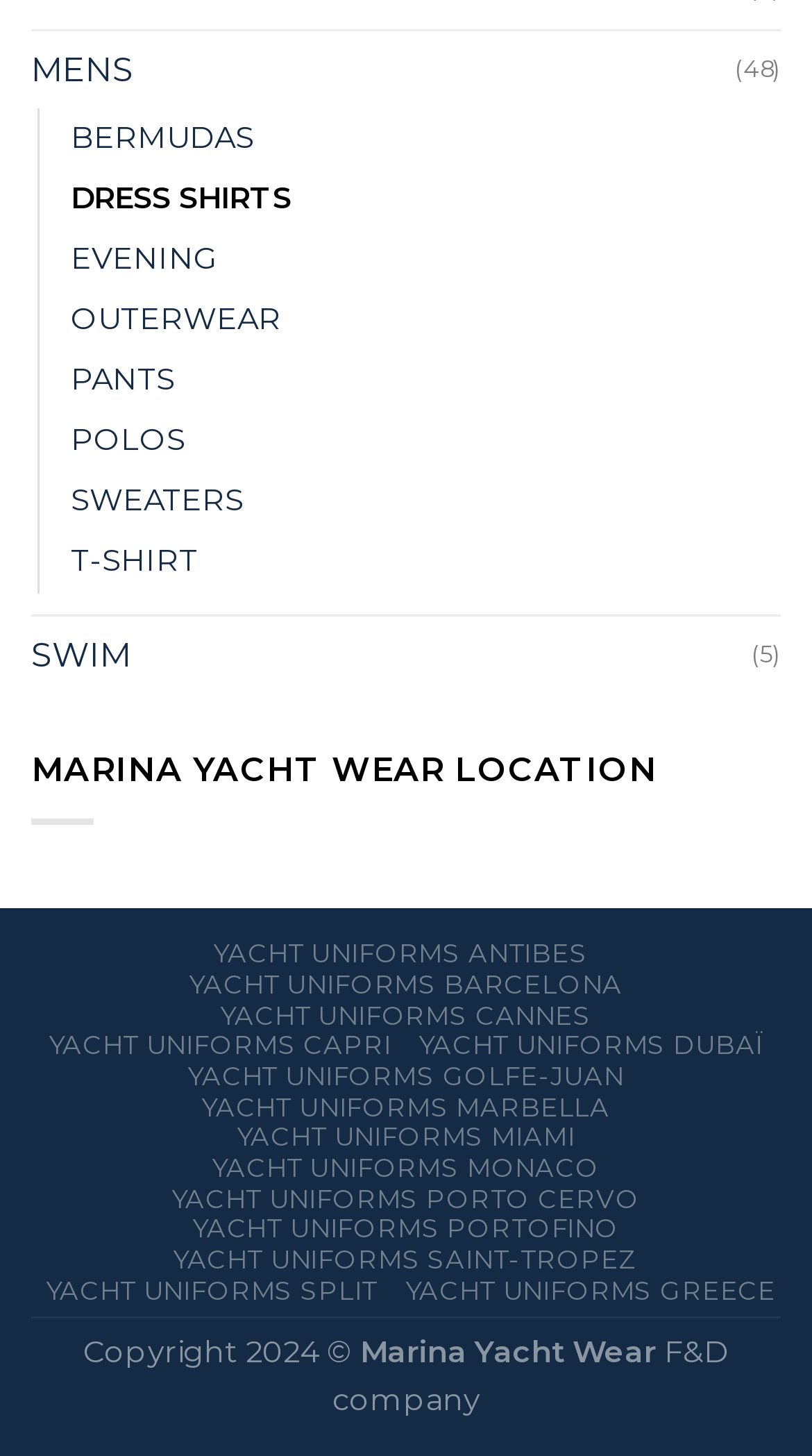Please specify the coordinates of the bounding box for the element that should be clicked to carry out this instruction: "Check Copyright 2024". The coordinates must be four float numbers between 0 and 1, formatted as [left, top, right, bottom].

[0.103, 0.916, 0.444, 0.942]